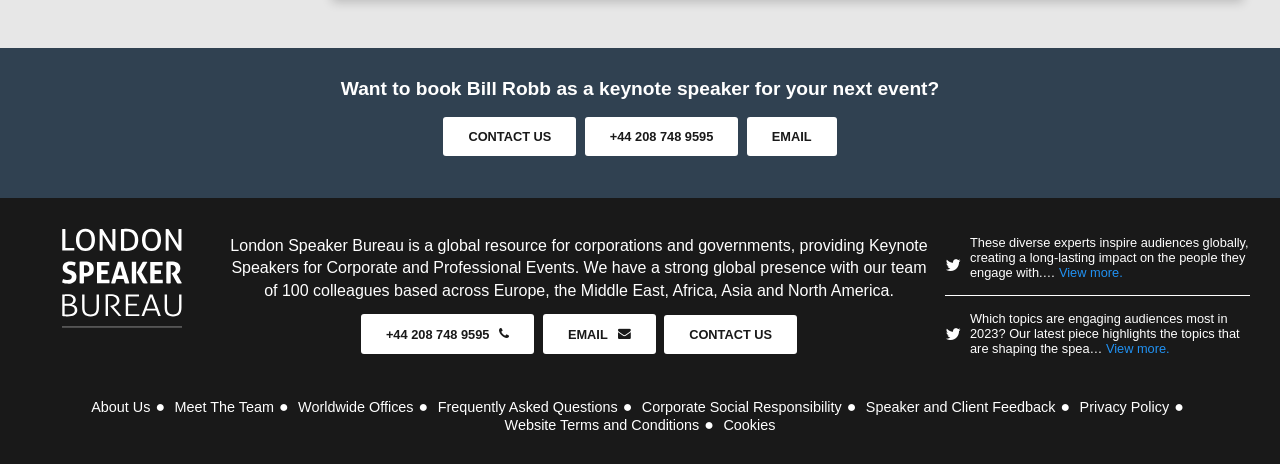Examine the screenshot and answer the question in as much detail as possible: What is the name of the speaker bureau?

The name of the speaker bureau can be found in the logo at the top left of the webpage, which is described as 'London Speaker Bureau White Logo'.